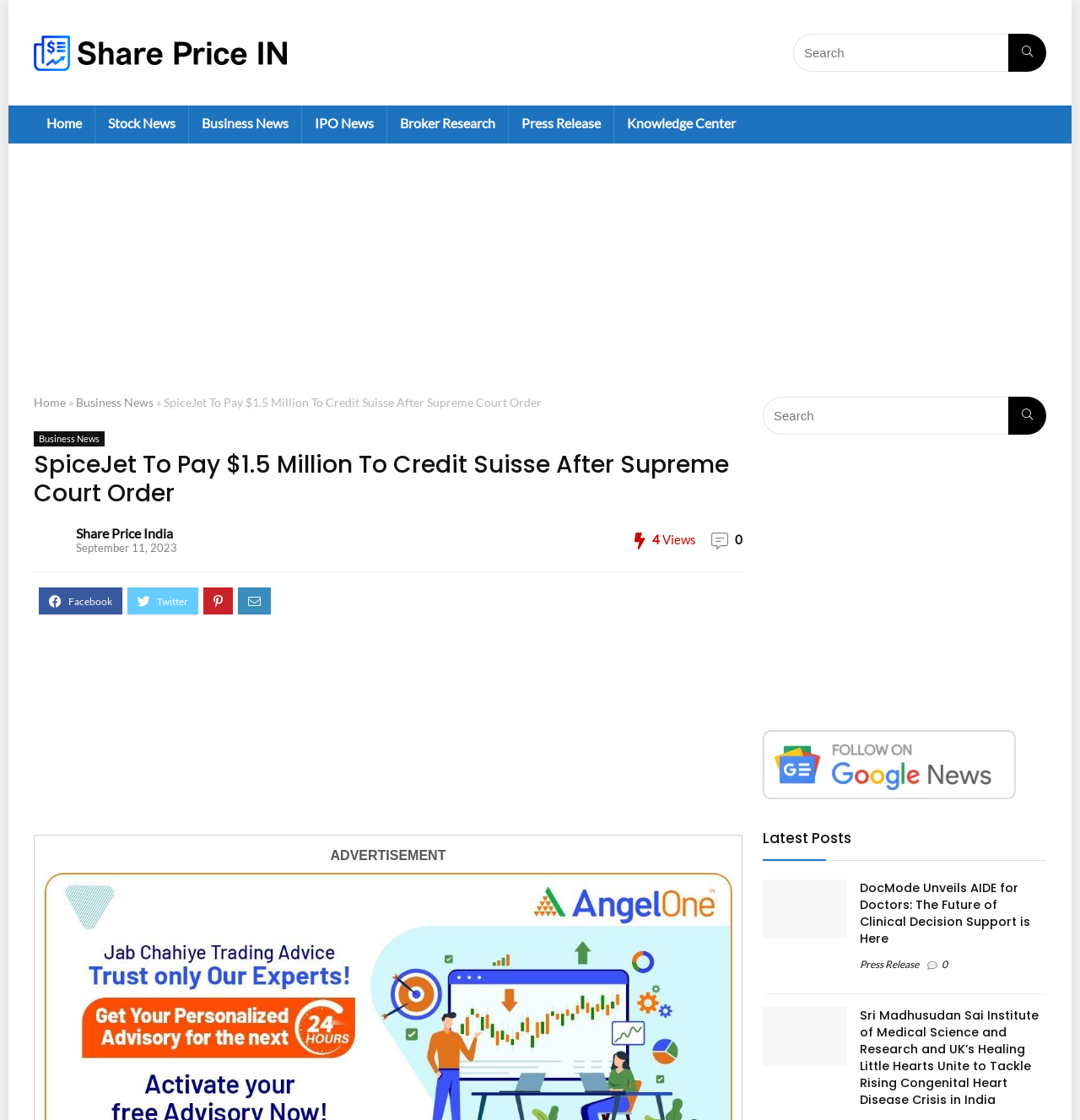Please determine the bounding box coordinates of the element to click in order to execute the following instruction: "View latest posts". The coordinates should be four float numbers between 0 and 1, specified as [left, top, right, bottom].

[0.706, 0.739, 0.788, 0.757]